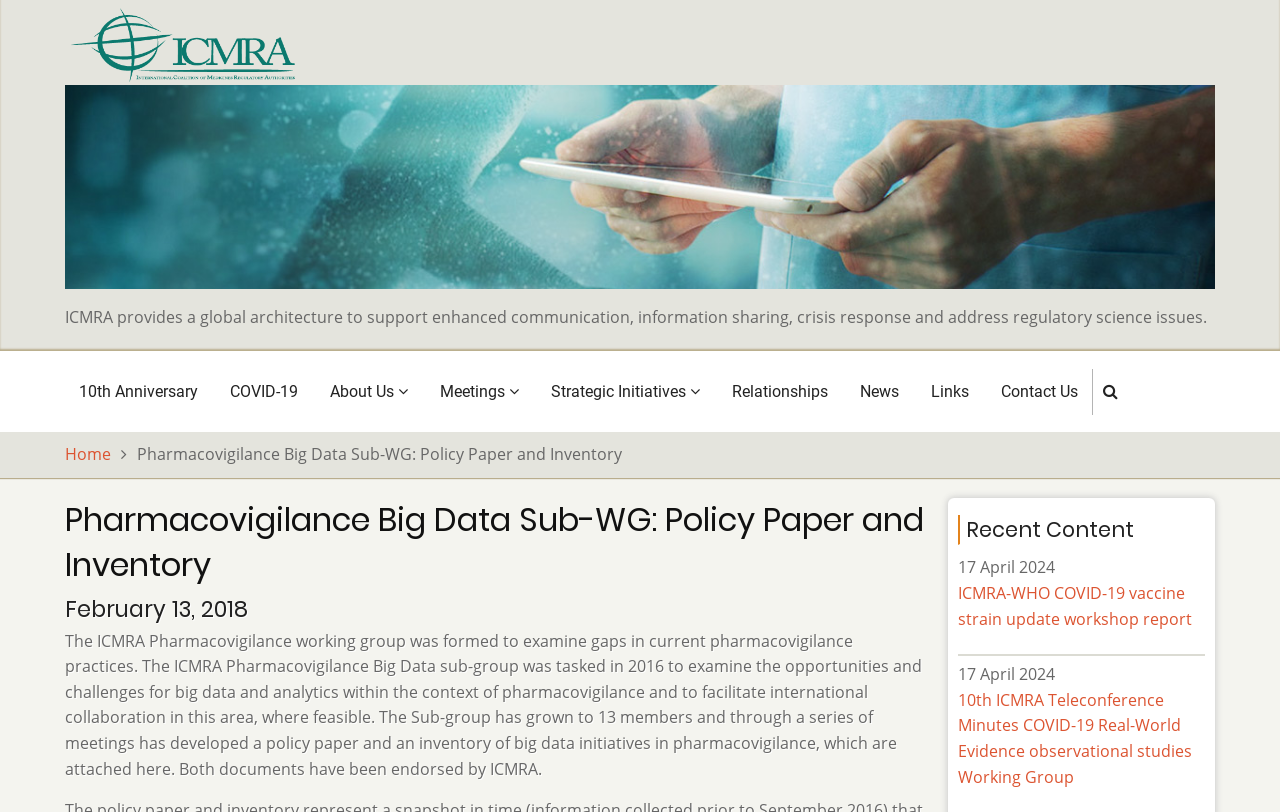Show the bounding box coordinates of the region that should be clicked to follow the instruction: "Check the 'History' of ICMRA under About Us."

[0.658, 0.806, 0.701, 0.833]